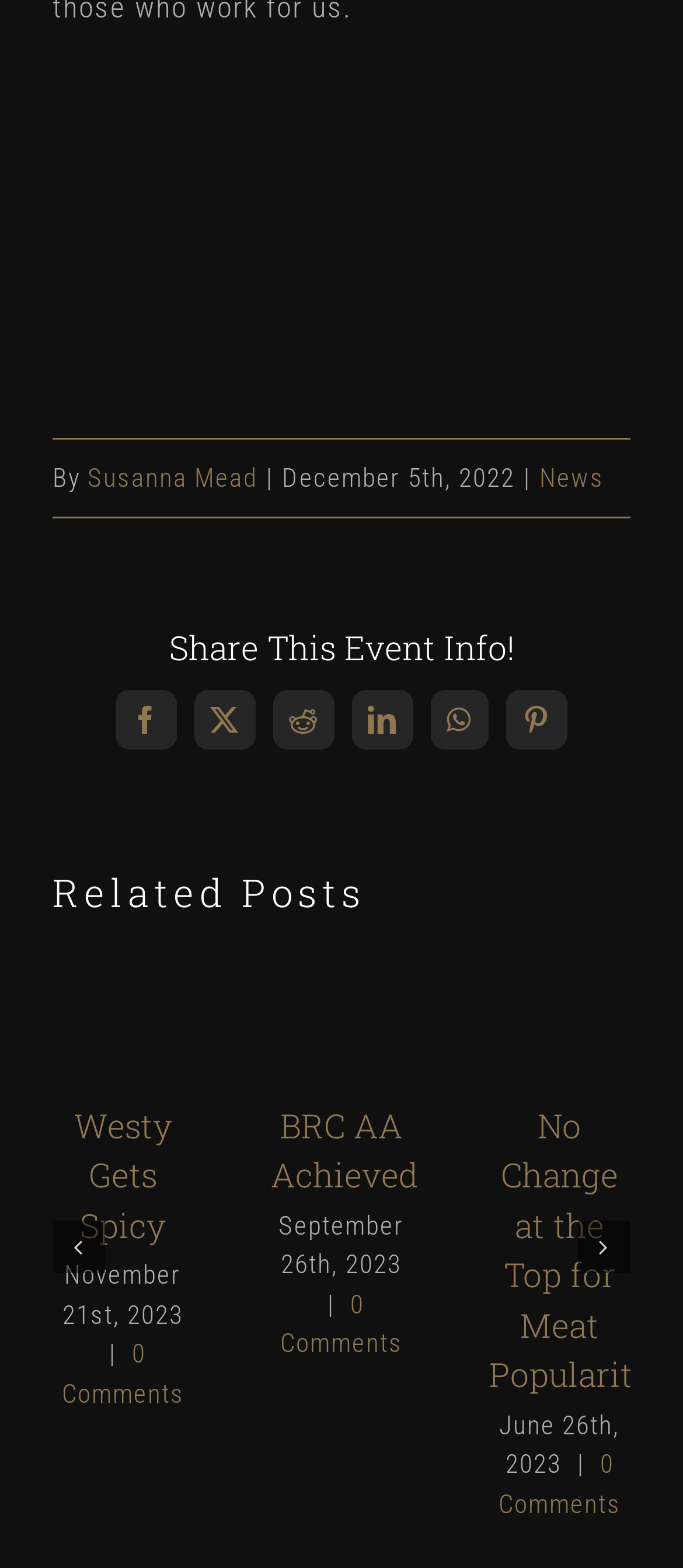What is the date of the latest related post?
Answer the question with a single word or phrase derived from the image.

December 5th, 2022